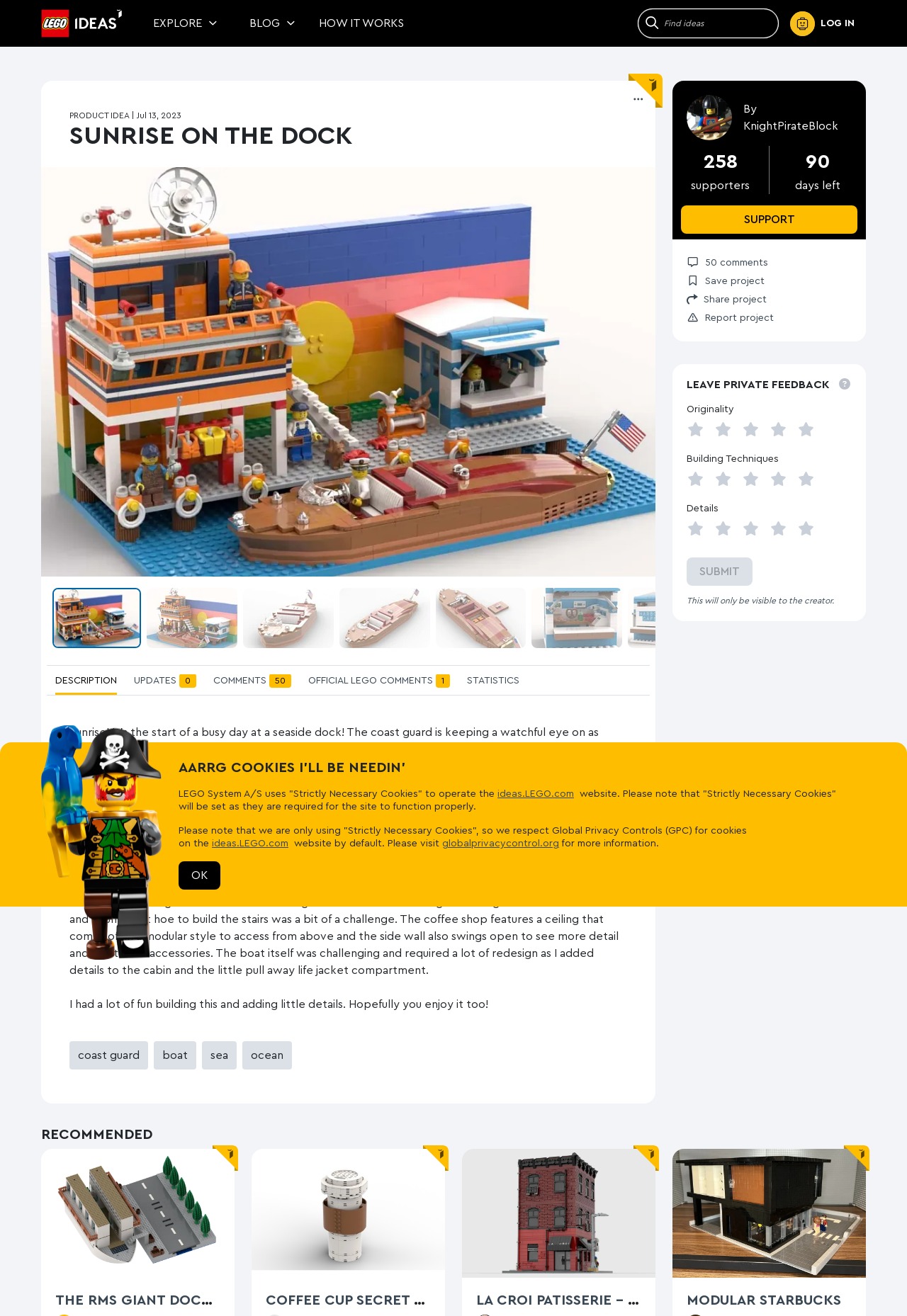Reply to the question with a brief word or phrase: What is the name of the product idea?

Sunrise on the Dock